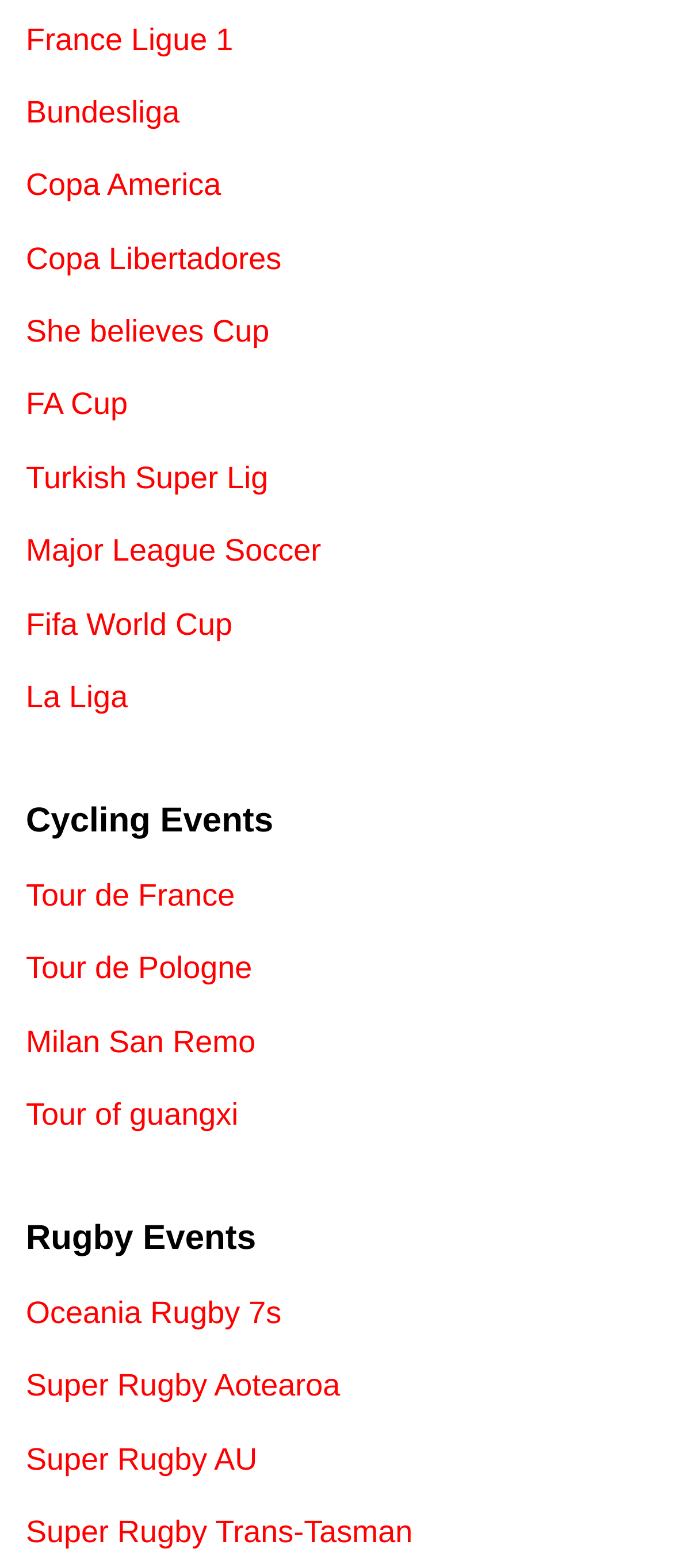Extract the bounding box coordinates of the UI element described: "She believes Cup". Provide the coordinates in the format [left, top, right, bottom] with values ranging from 0 to 1.

[0.038, 0.2, 0.4, 0.222]